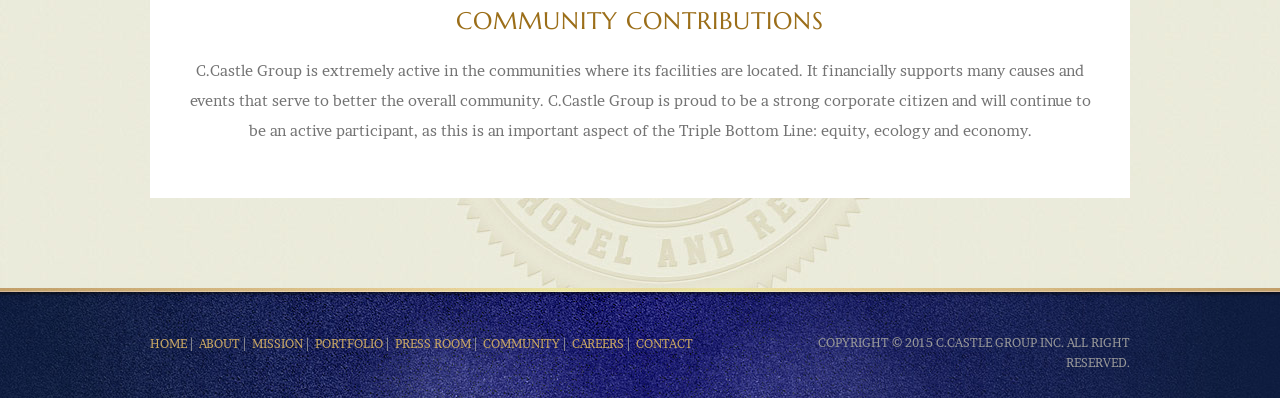Point out the bounding box coordinates of the section to click in order to follow this instruction: "view community contributions".

[0.129, 0.024, 0.871, 0.084]